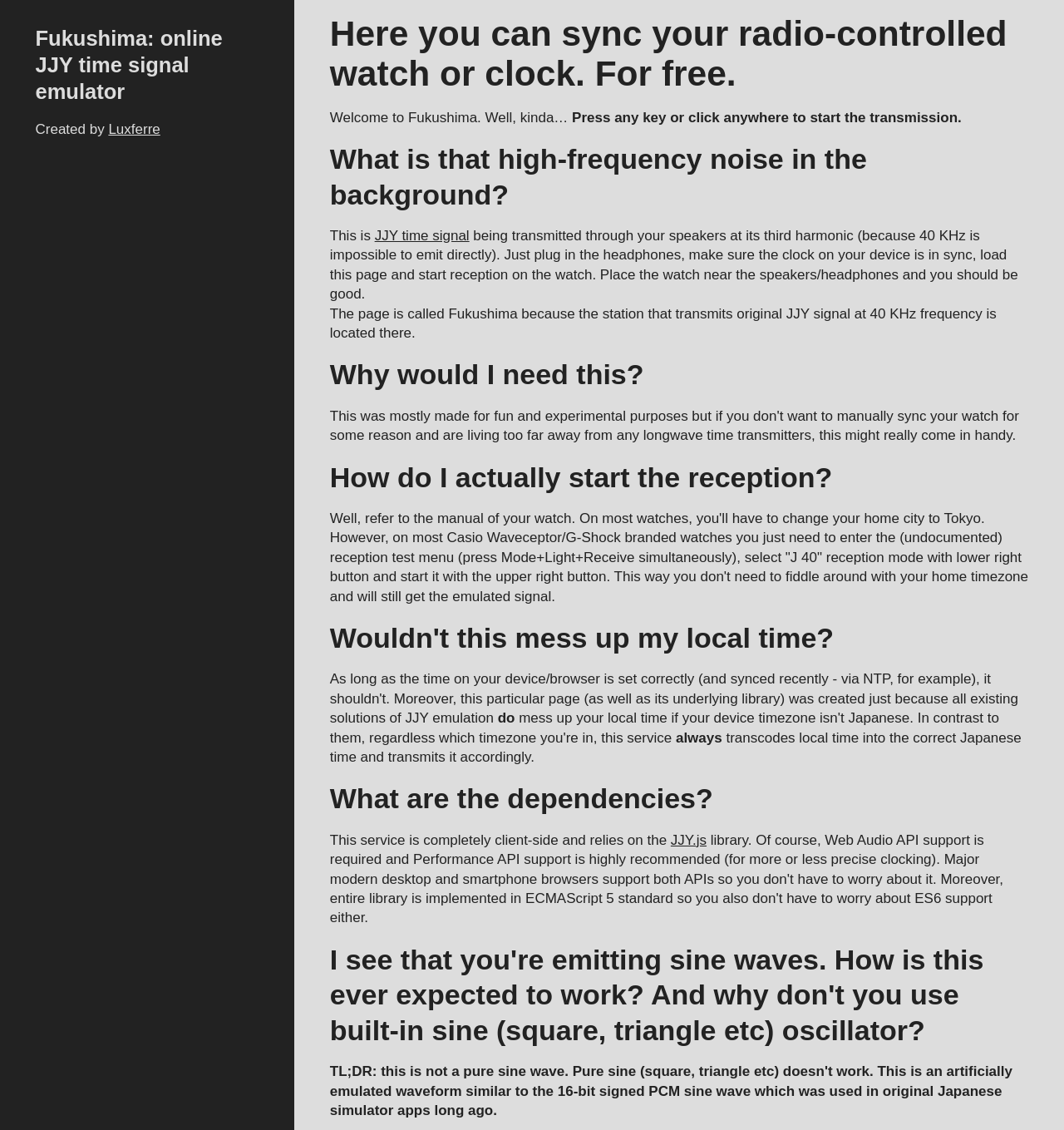Given the following UI element description: "JJY time signal", find the bounding box coordinates in the webpage screenshot.

[0.352, 0.202, 0.441, 0.216]